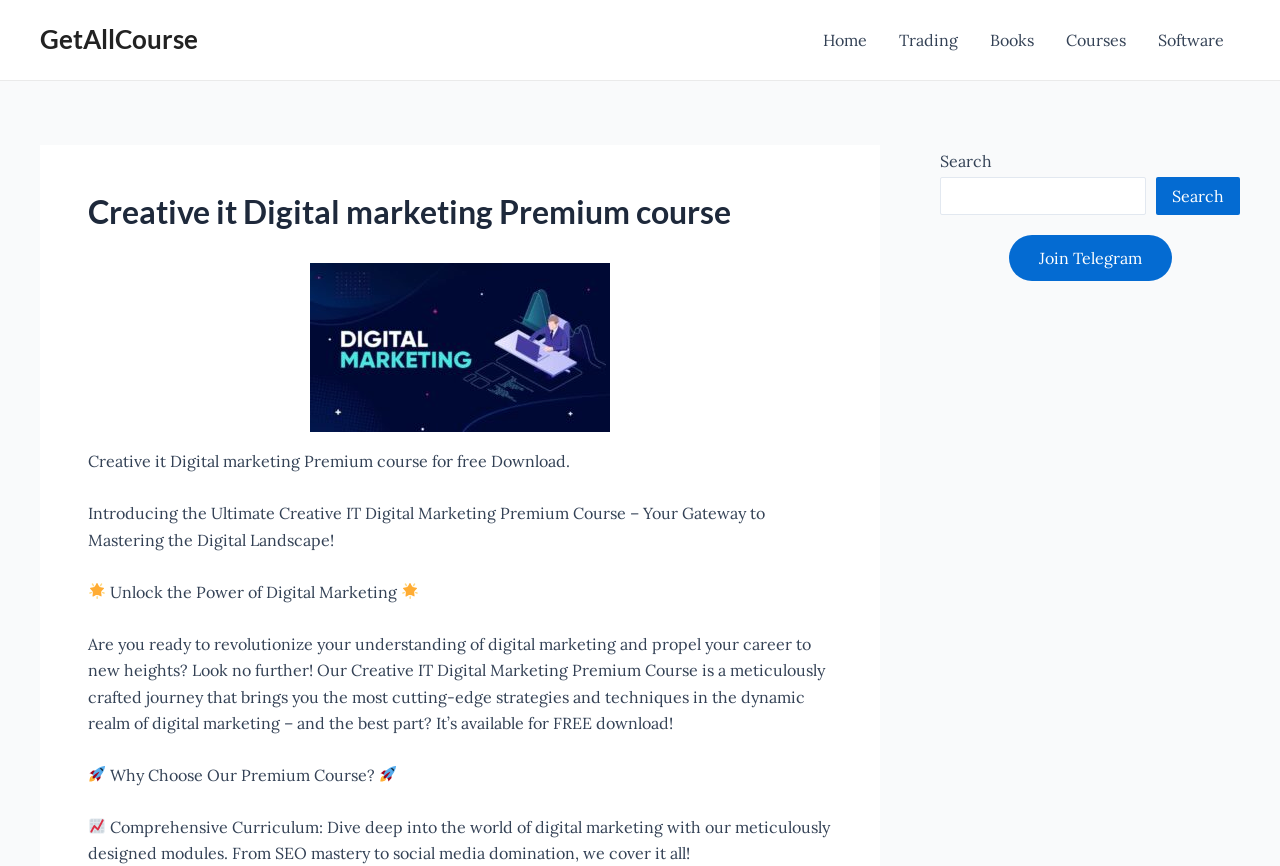Indicate the bounding box coordinates of the clickable region to achieve the following instruction: "visit Jordan Trotter Commercial Real Estate homepage."

None